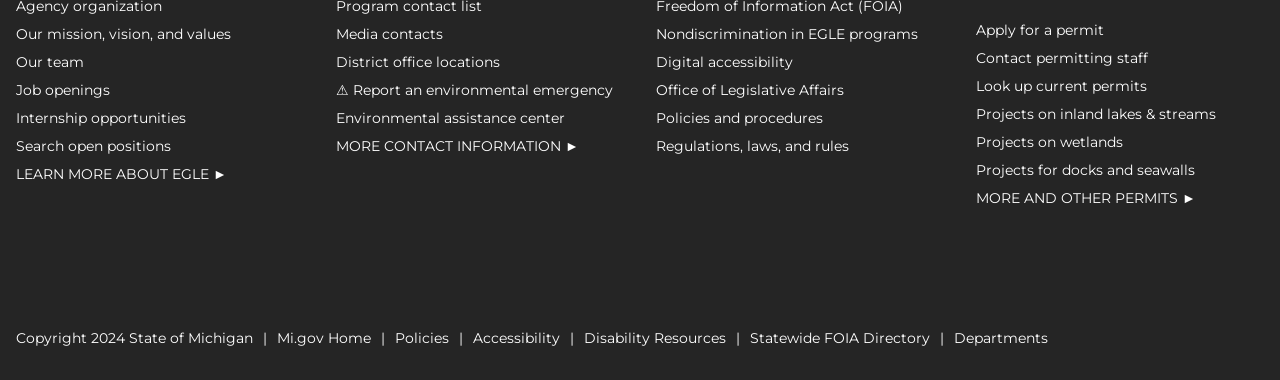Identify the bounding box of the UI element that matches this description: "Departments".

[0.745, 0.863, 0.819, 0.916]